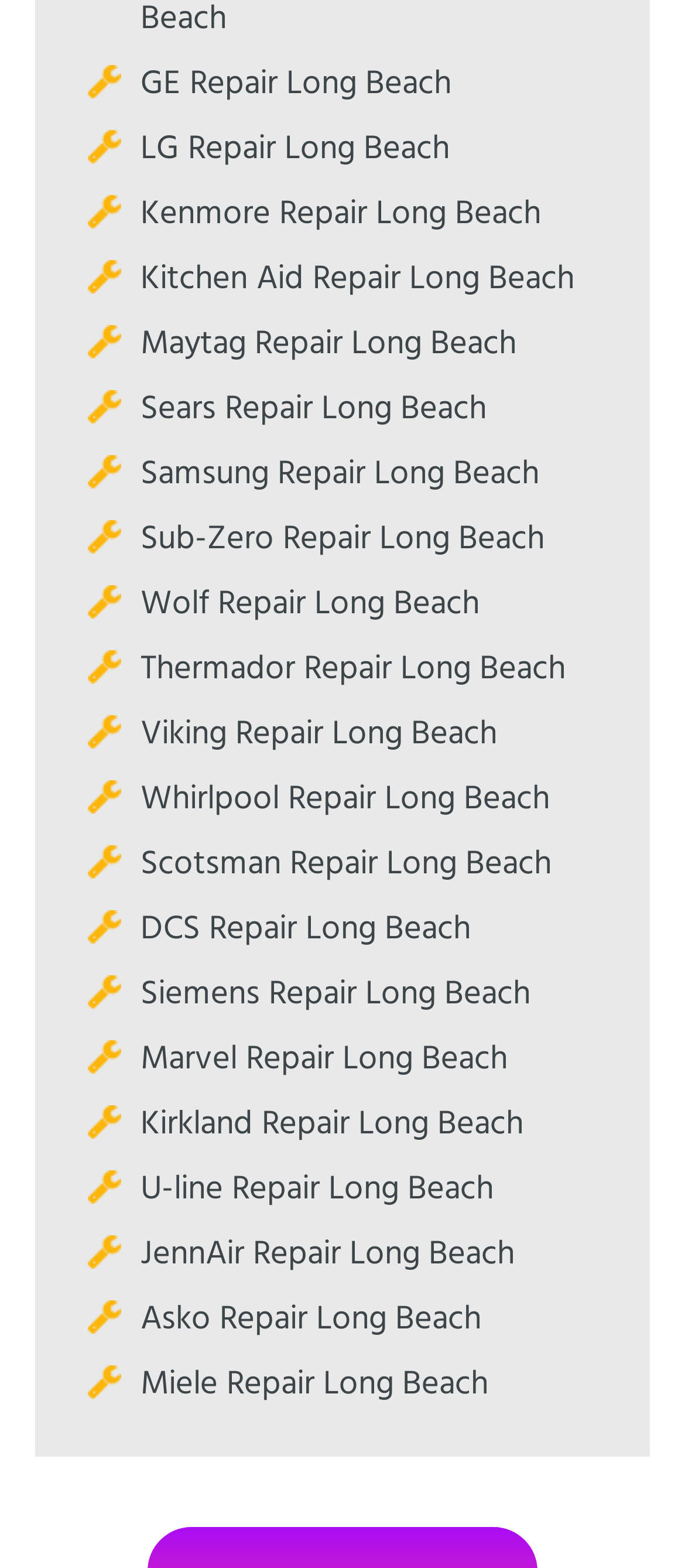Please provide a one-word or phrase answer to the question: 
How many appliance brands are listed on this page?

20